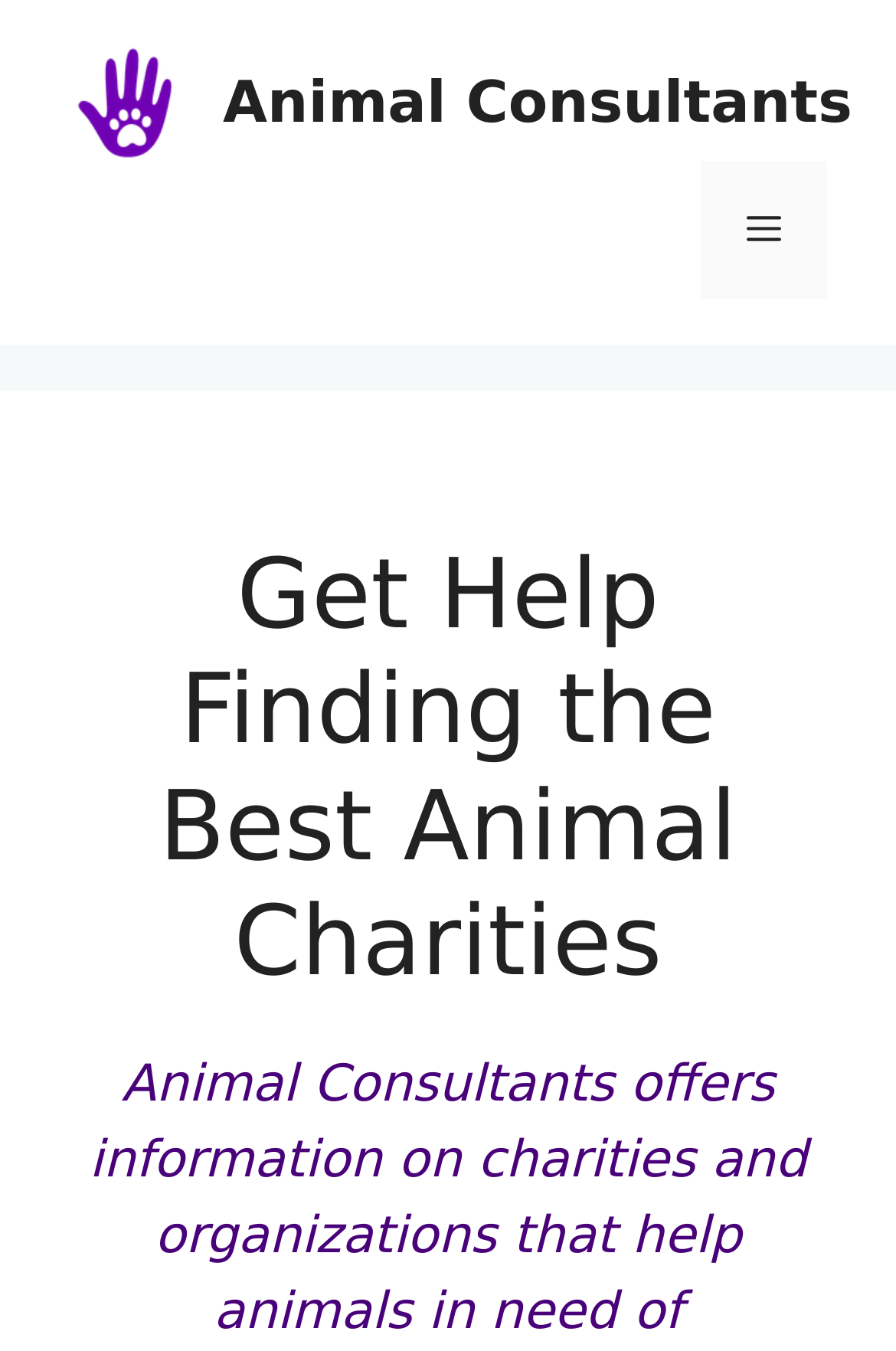For the element described, predict the bounding box coordinates as (top-left x, top-left y, bottom-right x, bottom-right y). All values should be between 0 and 1. Element description: Menu

[0.782, 0.119, 0.923, 0.221]